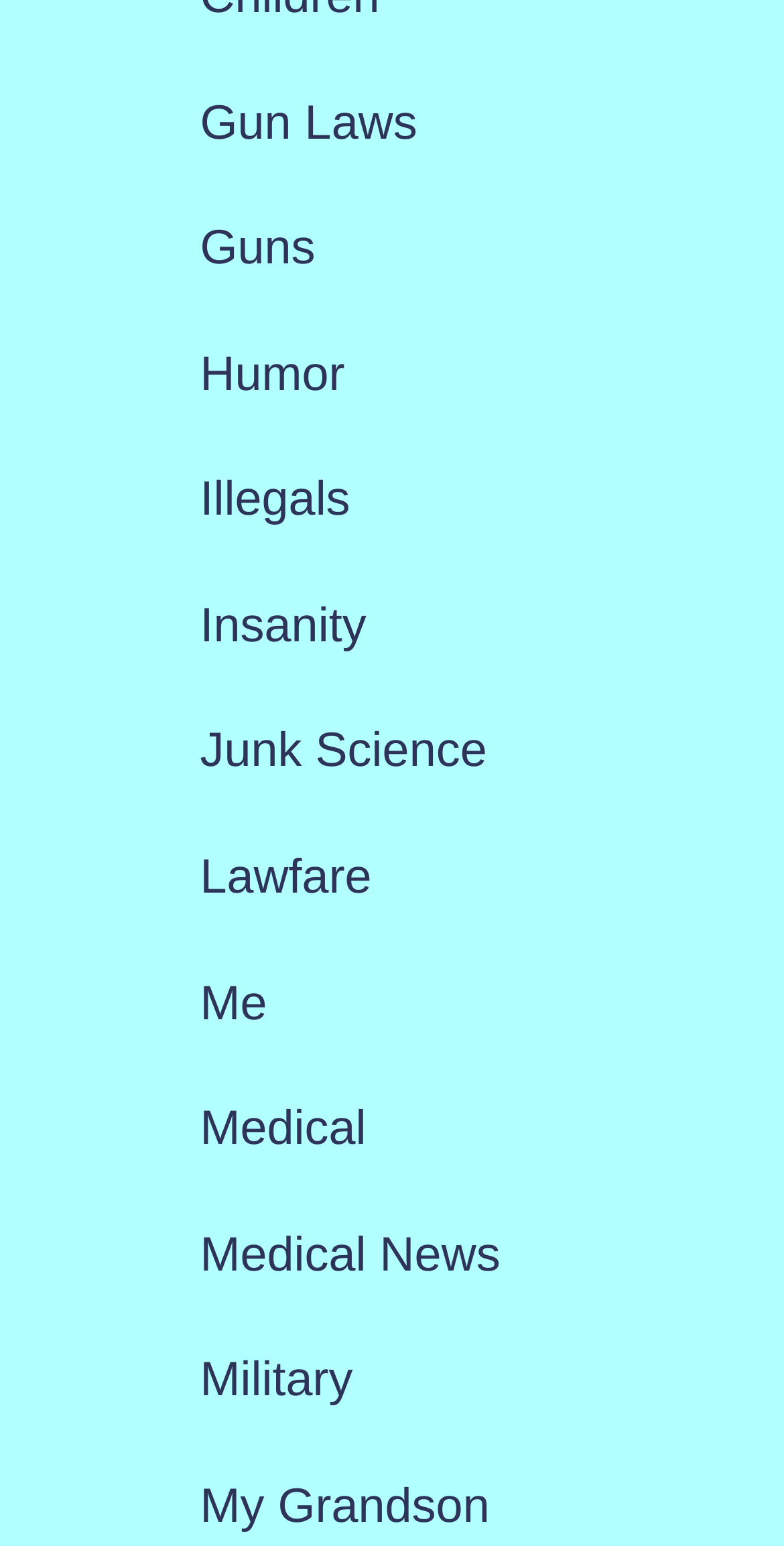Locate the bounding box coordinates of the area to click to fulfill this instruction: "Read about Medical News". The bounding box should be presented as four float numbers between 0 and 1, in the order [left, top, right, bottom].

[0.255, 0.794, 0.638, 0.829]